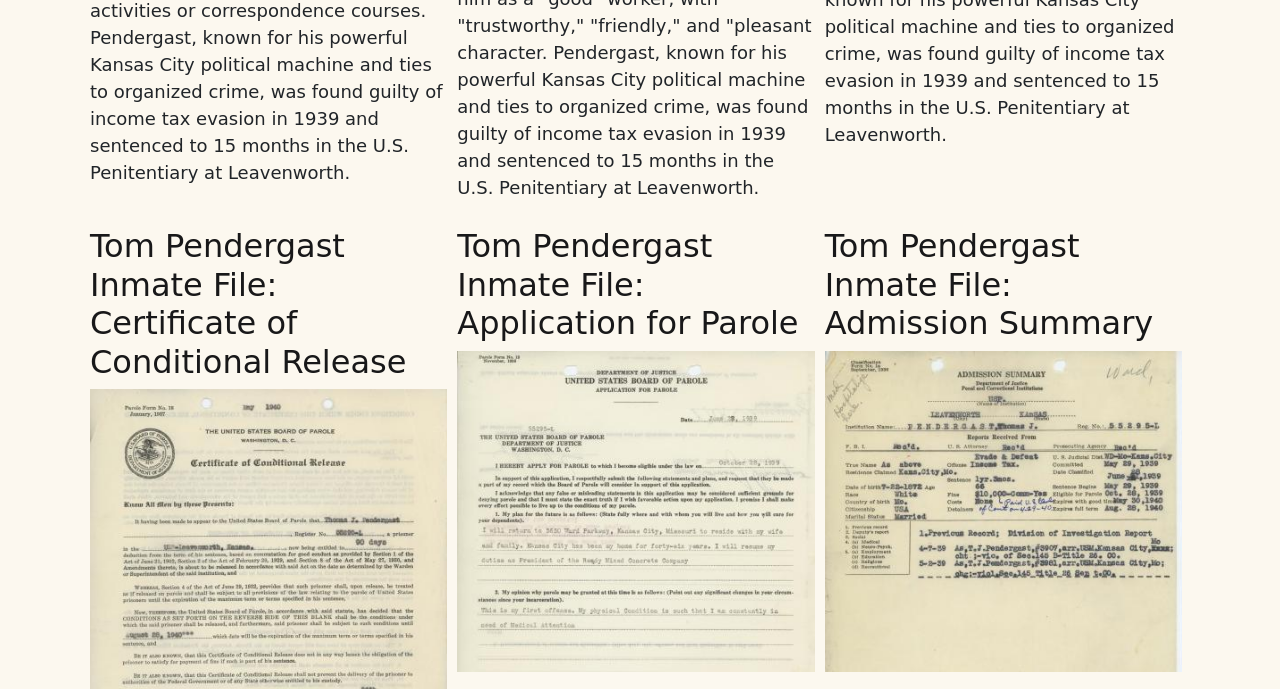What type of files are being referenced on the webpage?
Refer to the image and provide a one-word or short phrase answer.

Inmate files